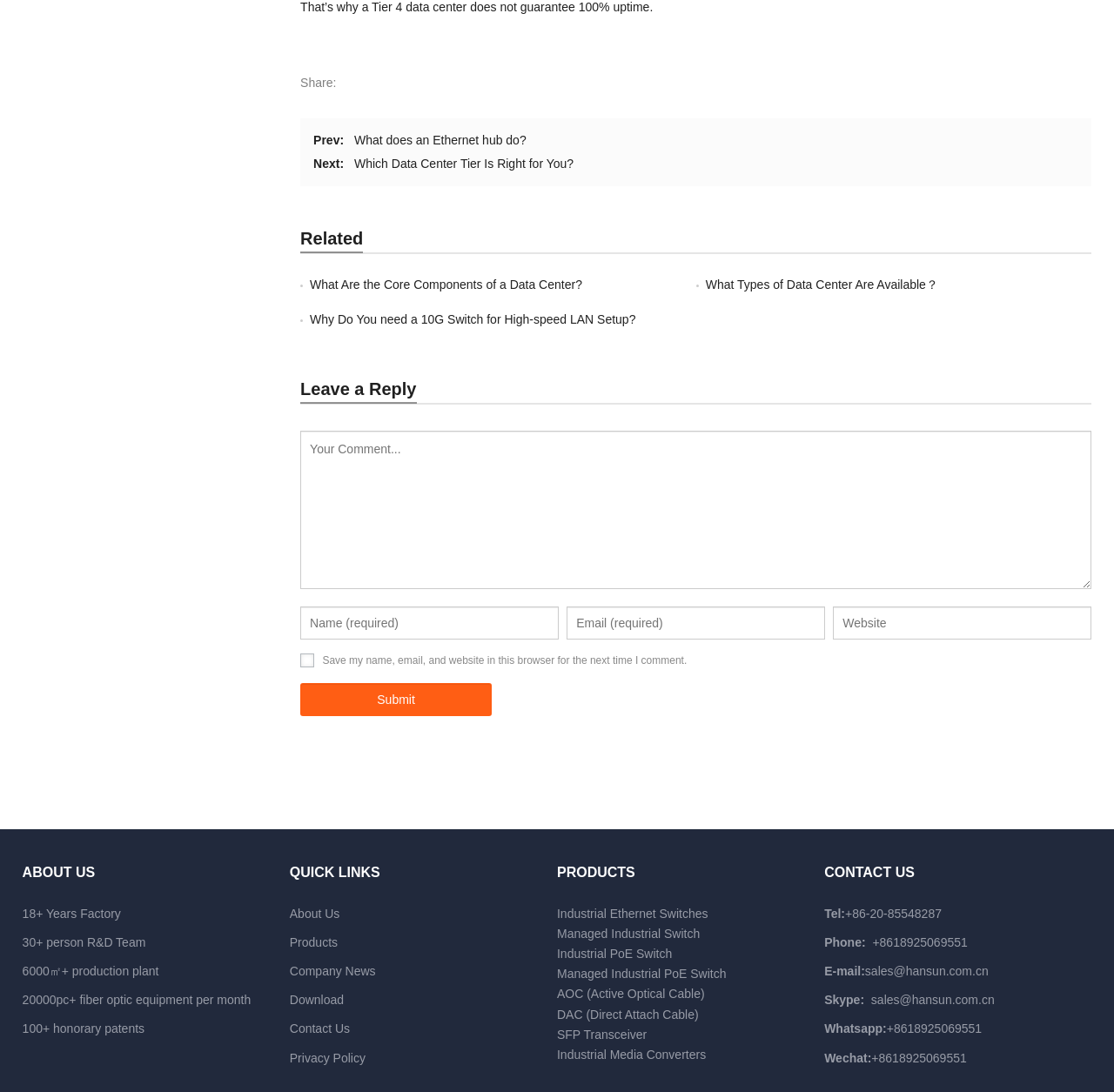Find the bounding box coordinates of the area that needs to be clicked in order to achieve the following instruction: "Contact via phone". The coordinates should be specified as four float numbers between 0 and 1, i.e., [left, top, right, bottom].

[0.759, 0.83, 0.845, 0.843]